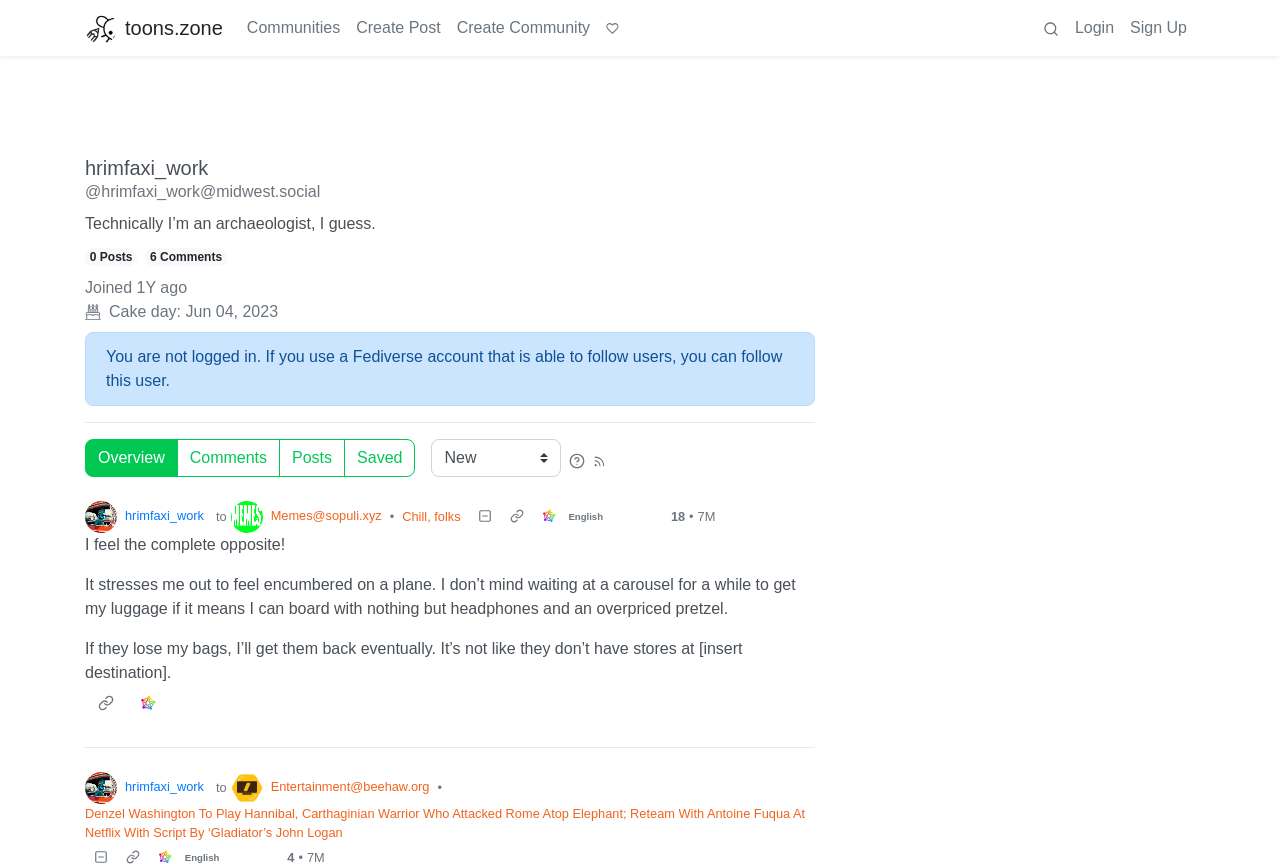Determine the bounding box coordinates for the area you should click to complete the following instruction: "Login to the account".

[0.834, 0.009, 0.877, 0.056]